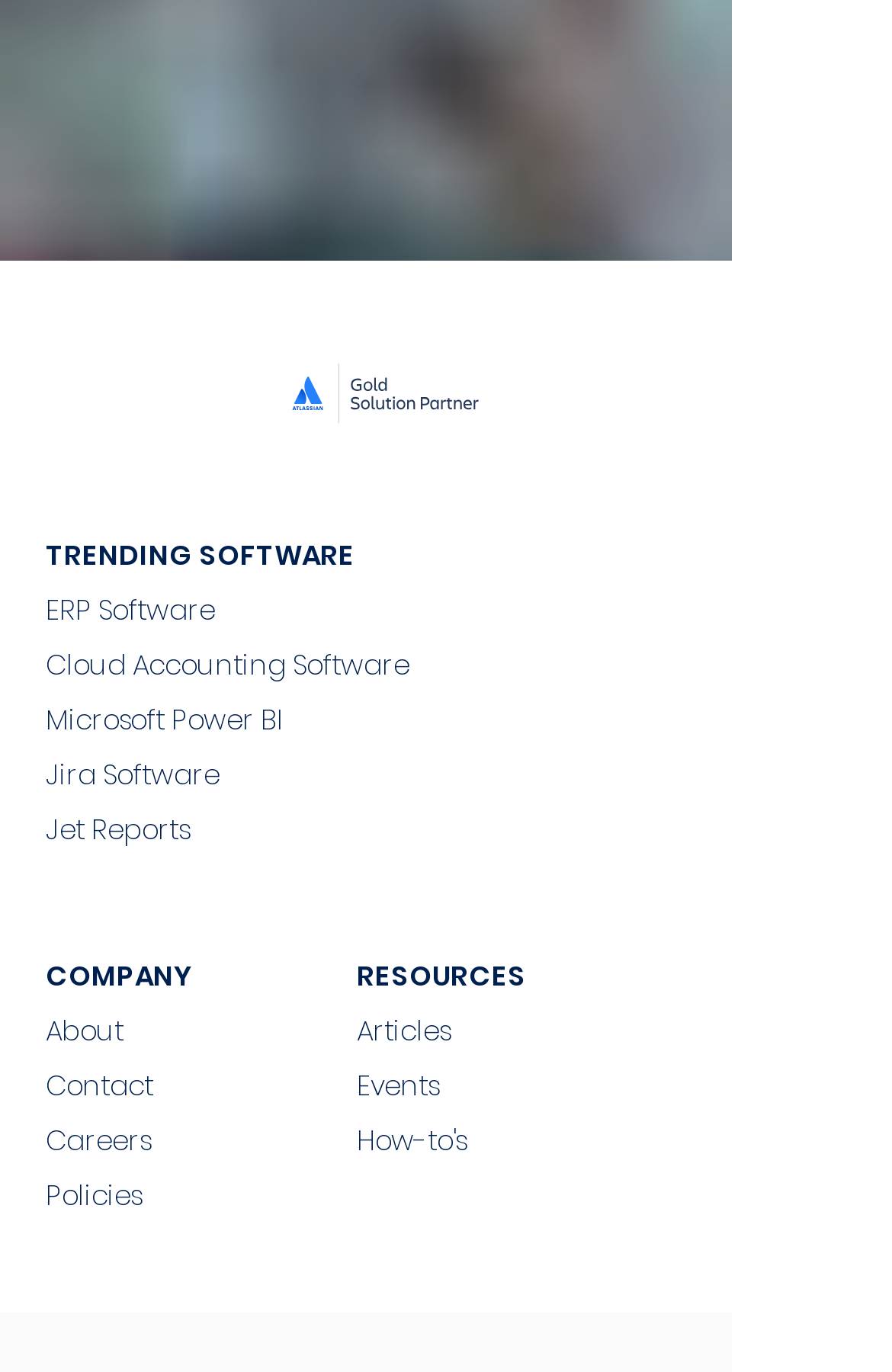How many main sections are on the webpage?
Using the image, respond with a single word or phrase.

3